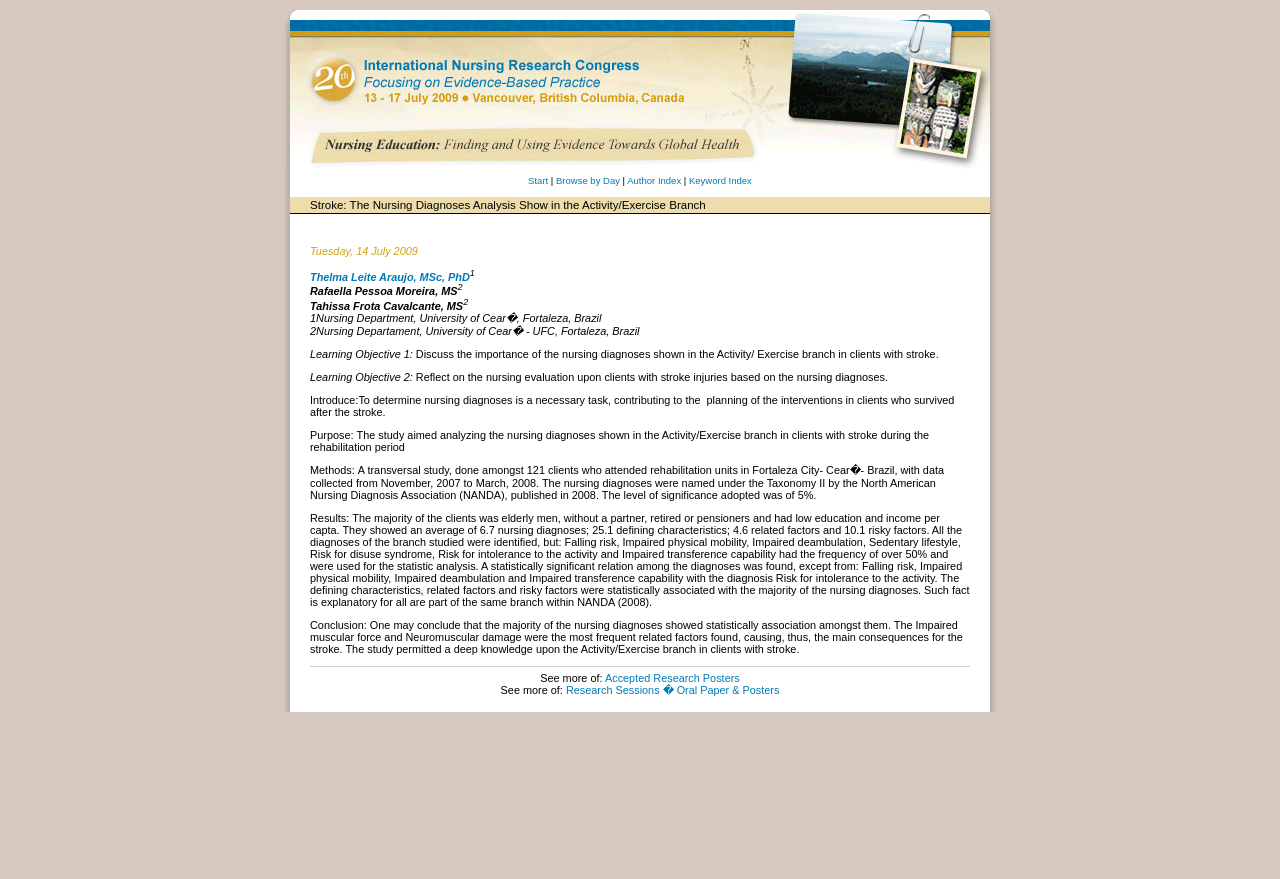What is the title of the paper?
Refer to the screenshot and answer in one word or phrase.

Stroke: The Nursing Diagnoses Analysis Show in the Activity/Exercise Branch